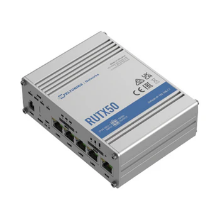Generate an elaborate caption for the given image.

The image showcases the Teltonika RUTX50, a WiFi 5 and 4G LTE/5G Cat 20 router equipped with dual embedded SIM slots. This compact and robust device is designed to deliver reliable wireless connectivity, catering to both home and industrial environments. The prominent features include multiple Ethernet ports for wired connections and advanced capabilities to handle high speeds and stable connections across various applications. The RUTX50 is recognized for its versatility, making it an ideal choice for scenarios that demand seamless internet access, whether in remote locations or dynamic settings.